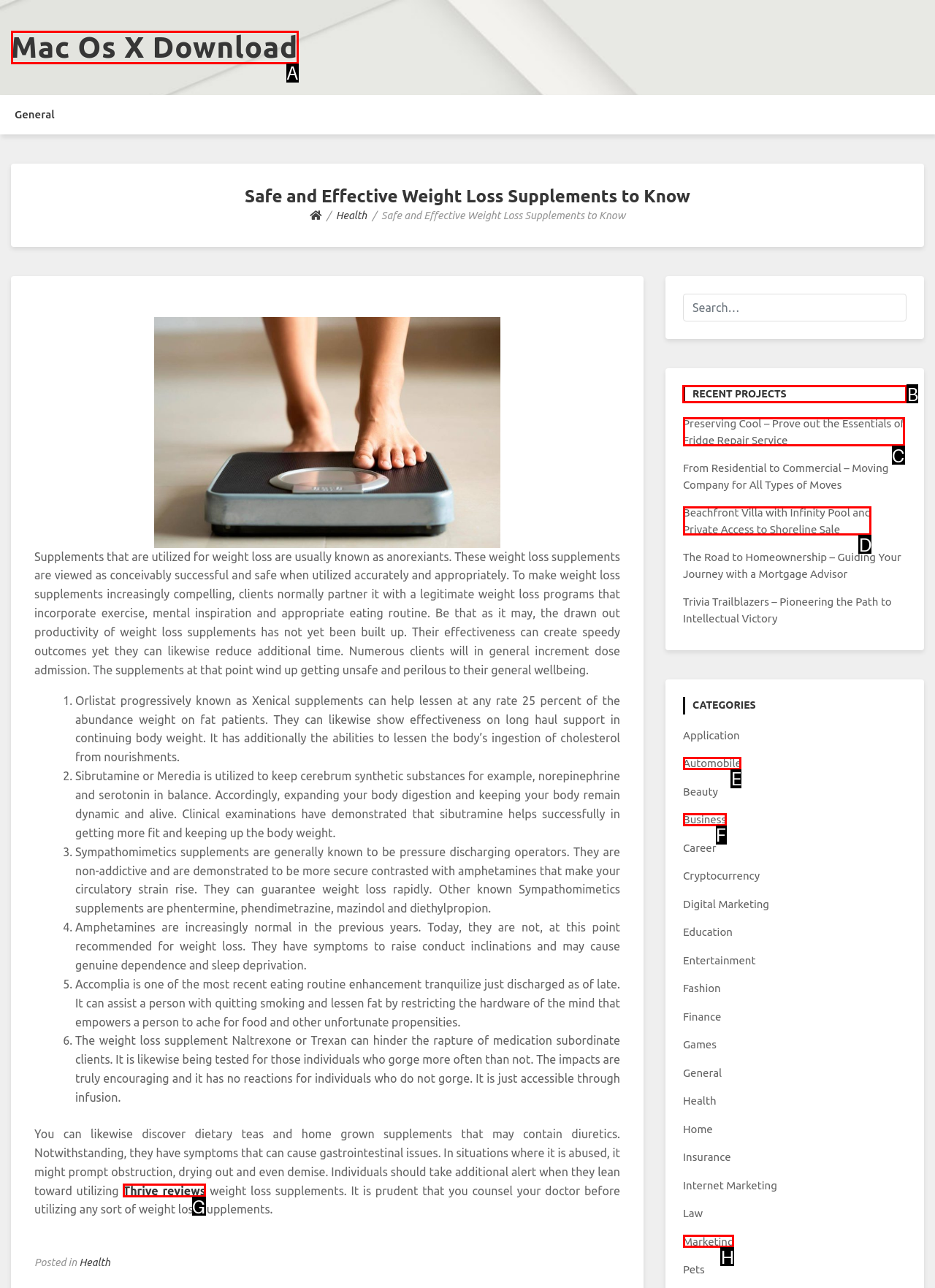From the options shown in the screenshot, tell me which lettered element I need to click to complete the task: View the archives for June 2024.

None